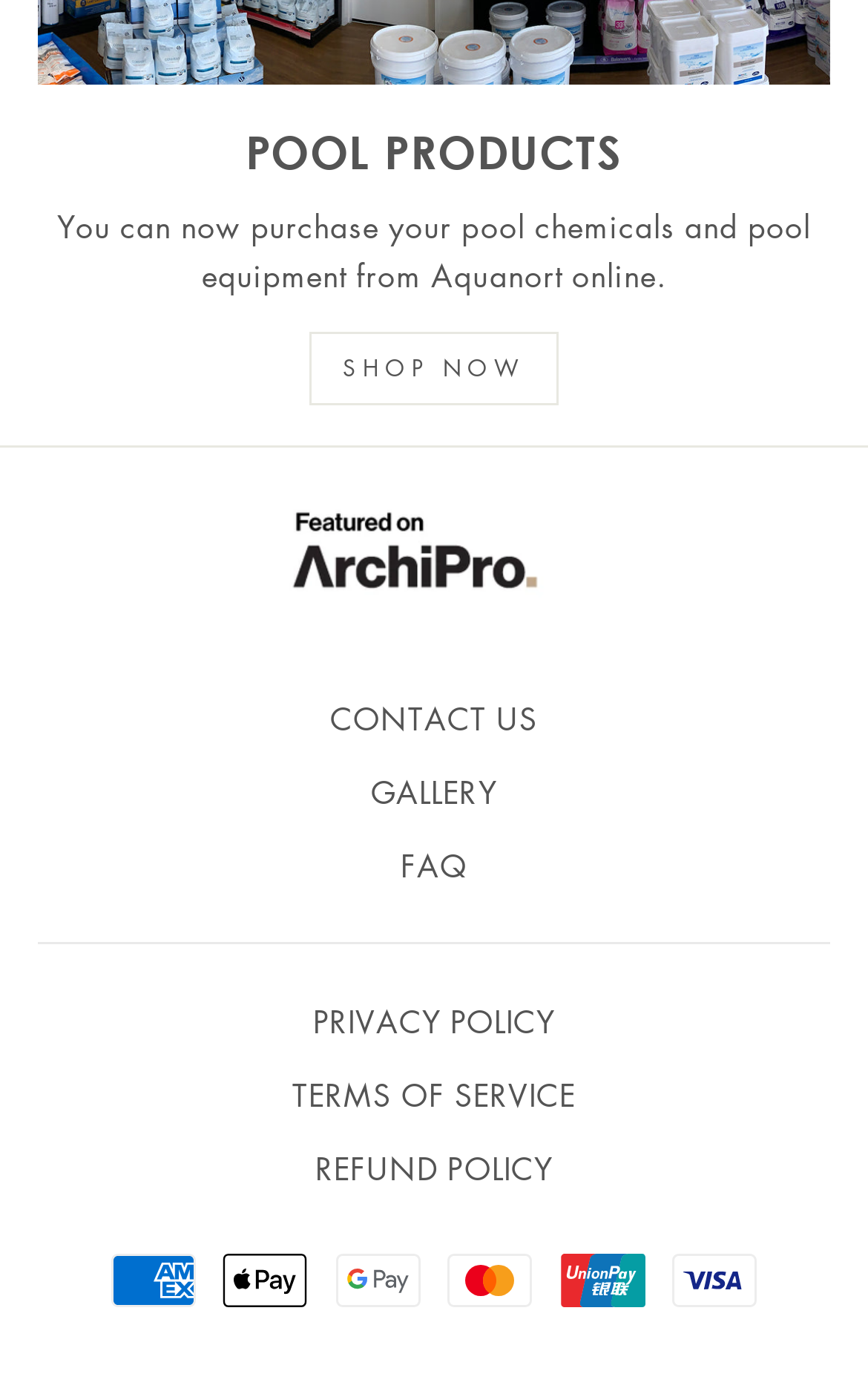Determine the coordinates of the bounding box that should be clicked to complete the instruction: "Click SHOP NOW". The coordinates should be represented by four float numbers between 0 and 1: [left, top, right, bottom].

[0.356, 0.238, 0.644, 0.289]